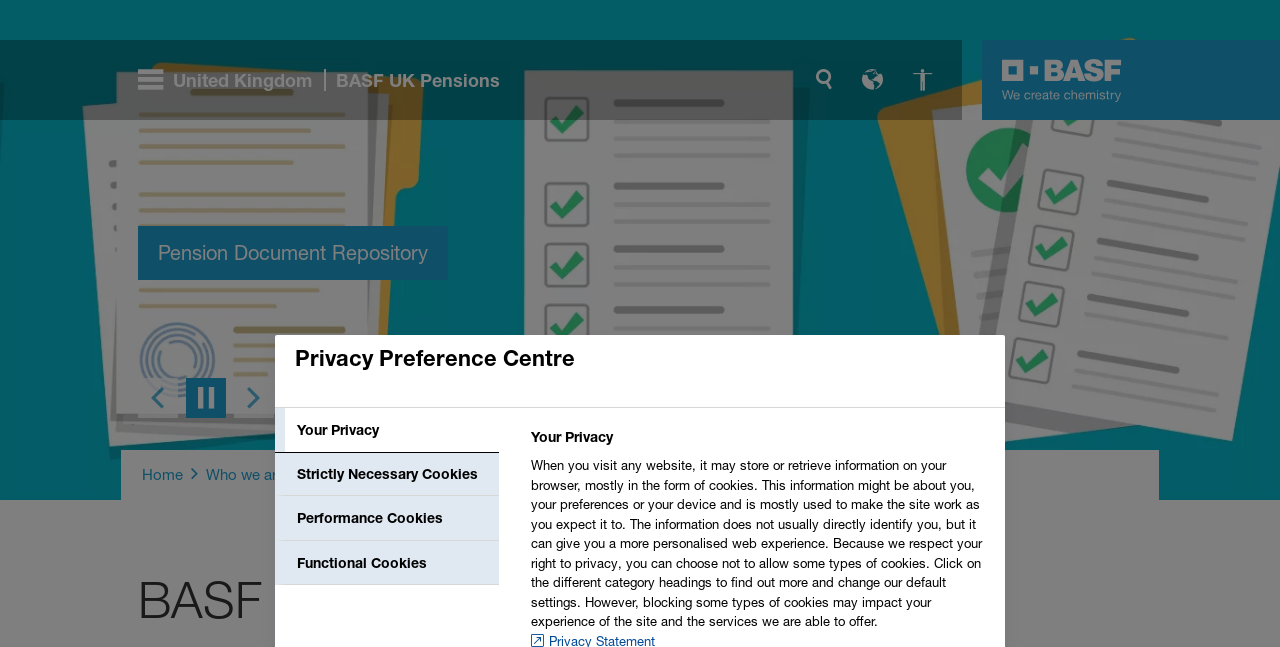Please give a concise answer to this question using a single word or phrase: 
What is the purpose of the 'Accessibility mode' button?

To enable accessibility mode